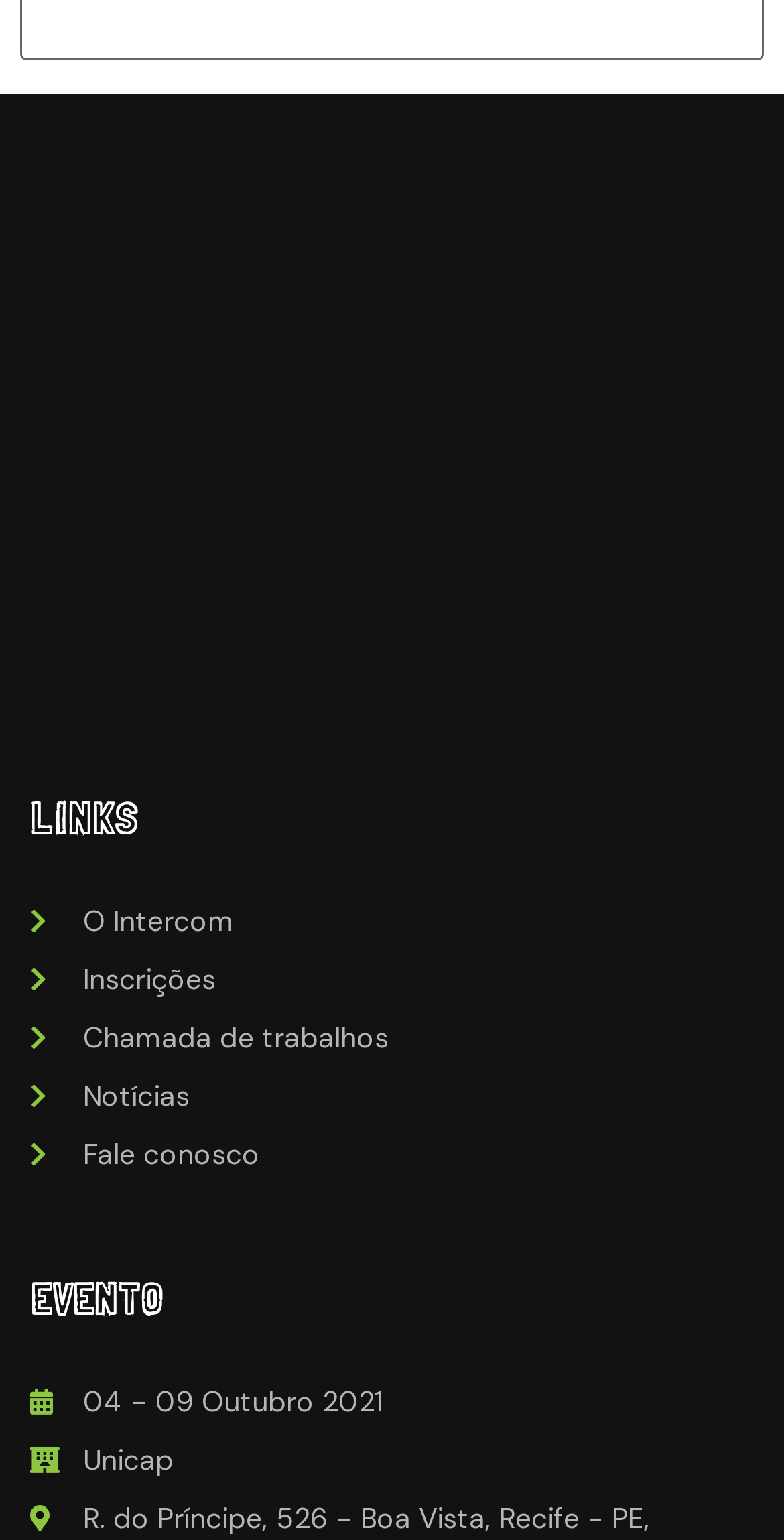Determine the bounding box coordinates of the clickable region to follow the instruction: "Visit CHARLESMERZ".

None